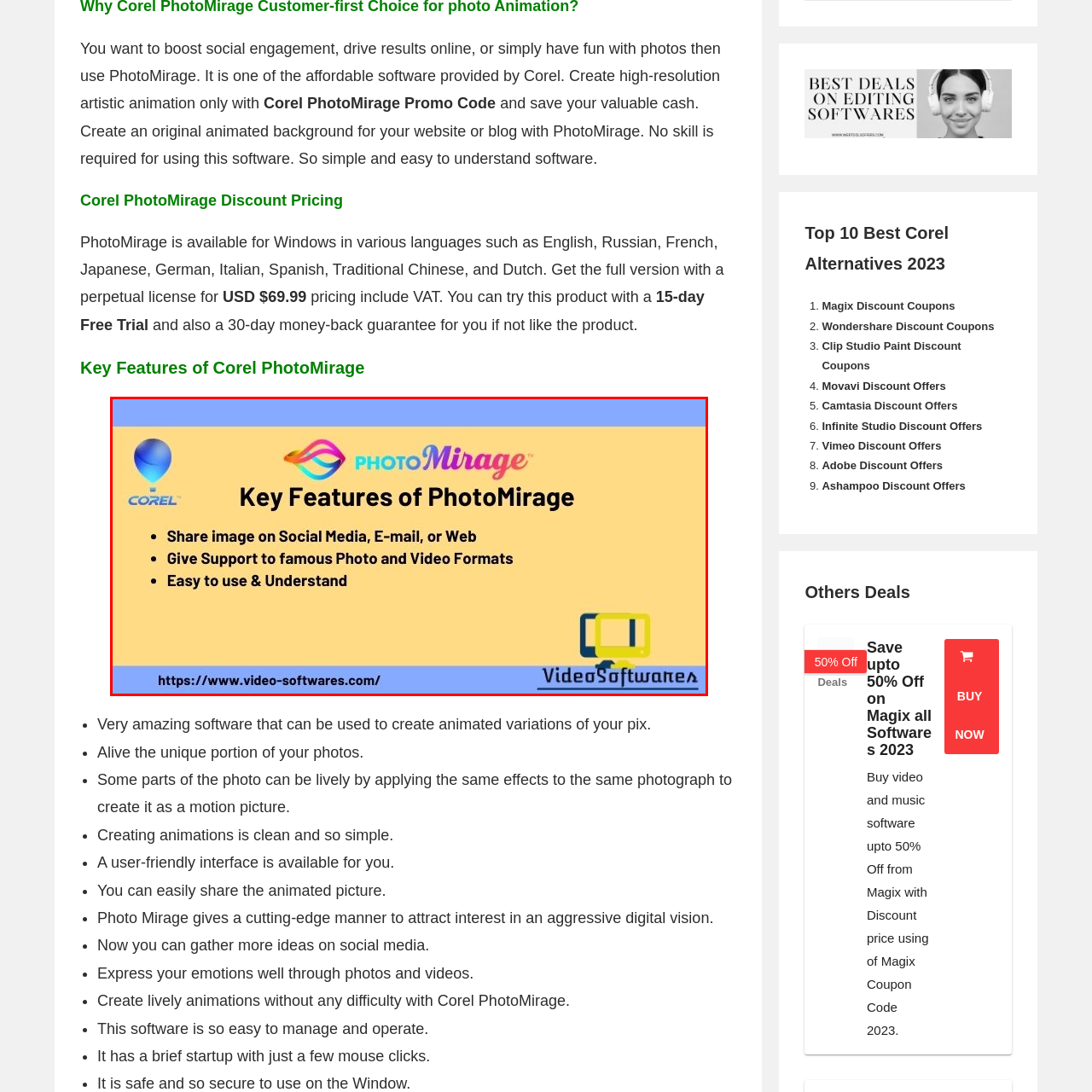What is the purpose of the software according to the image?
Focus on the red bounded area in the image and respond to the question with a concise word or phrase.

To create dynamic animations from photos